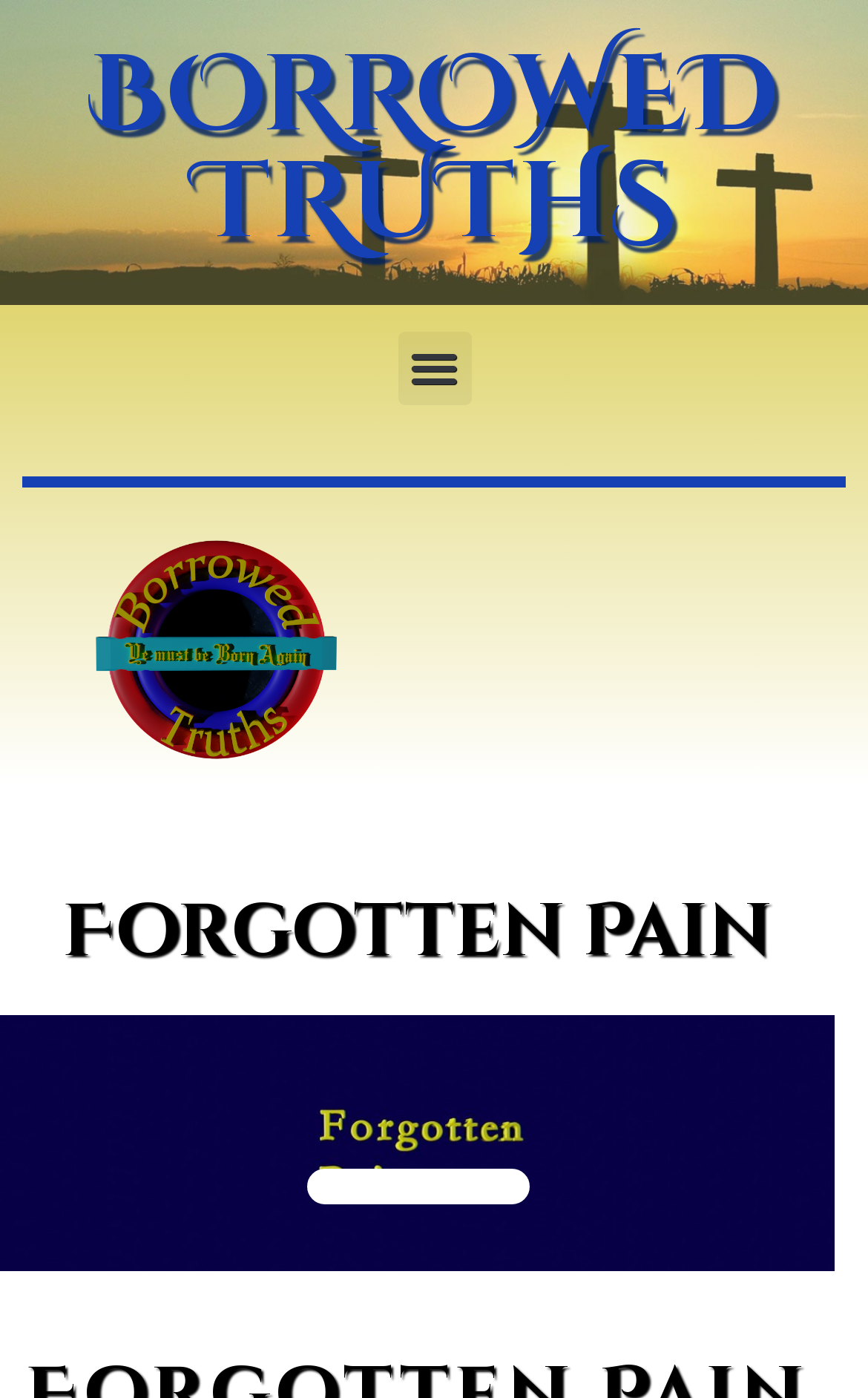Write a detailed summary of the webpage.

The webpage is titled "Forgotten Pain – Borrowed Truths" and features a prominent heading "BORROWED TRUTHS" at the top, taking up most of the width. Below this heading, there is a button labeled "Menu Toggle" positioned roughly in the middle of the page. 

On the left side of the page, there is a large image labeled "image 3" that spans from the top to the middle of the page. This image is accompanied by a heading "Forgotten Pain" positioned below it, which takes up most of the width. 

Below the "Forgotten Pain" heading, there is another image labeled "forgotten pain" that occupies the full width of the page. 

On the right side of the page, there is a smaller image labeled "Picture of Borrowed Truths" positioned near the bottom.